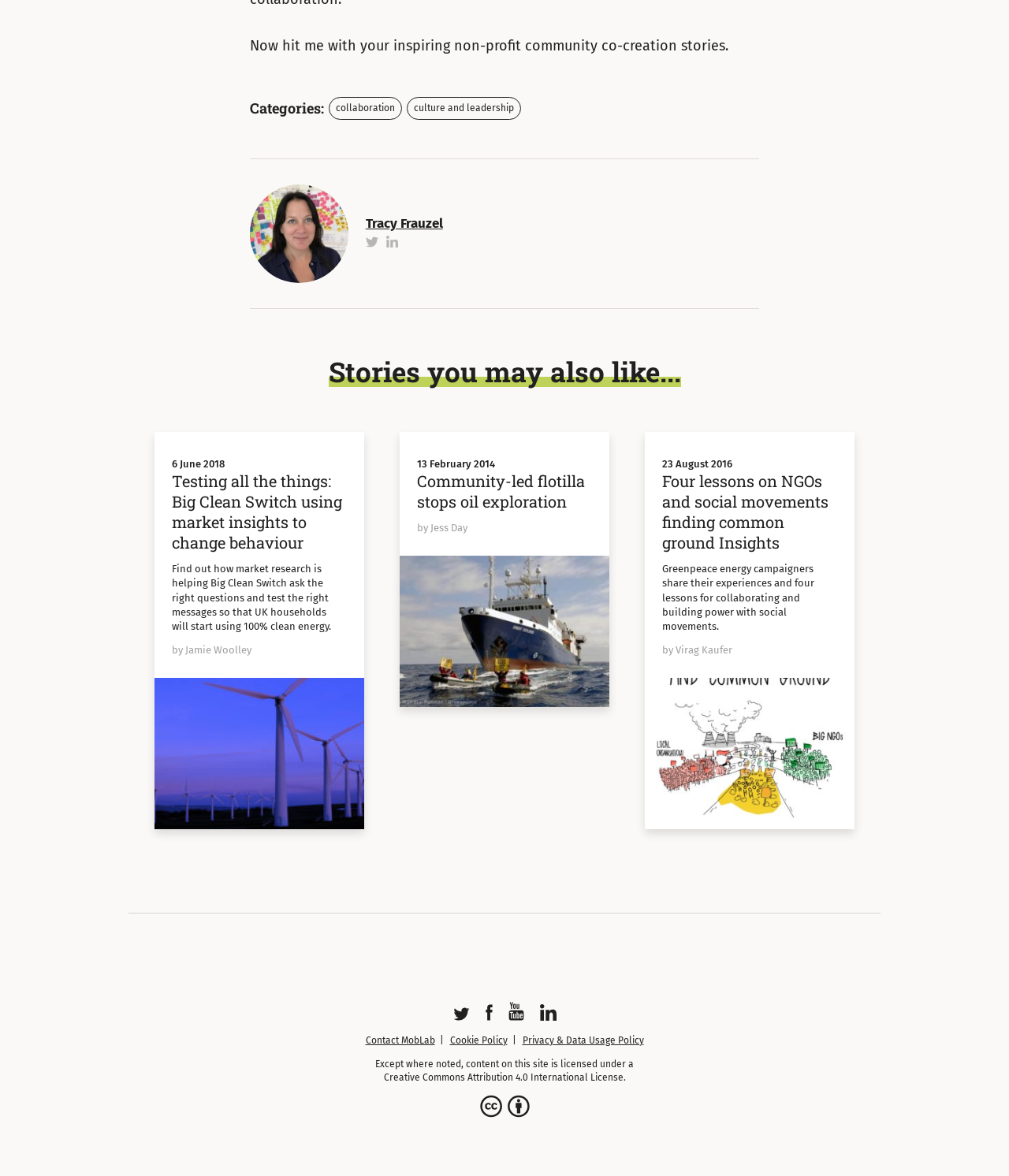How many social media platforms are listed at the bottom of this webpage?
Answer the question in as much detail as possible.

The webpage has links to 'Follow on Twitter', 'Like on Facebook', 'Watch on YouTube', and 'Follow on LinkedIn' at the bottom, indicating that there are four social media platforms listed.